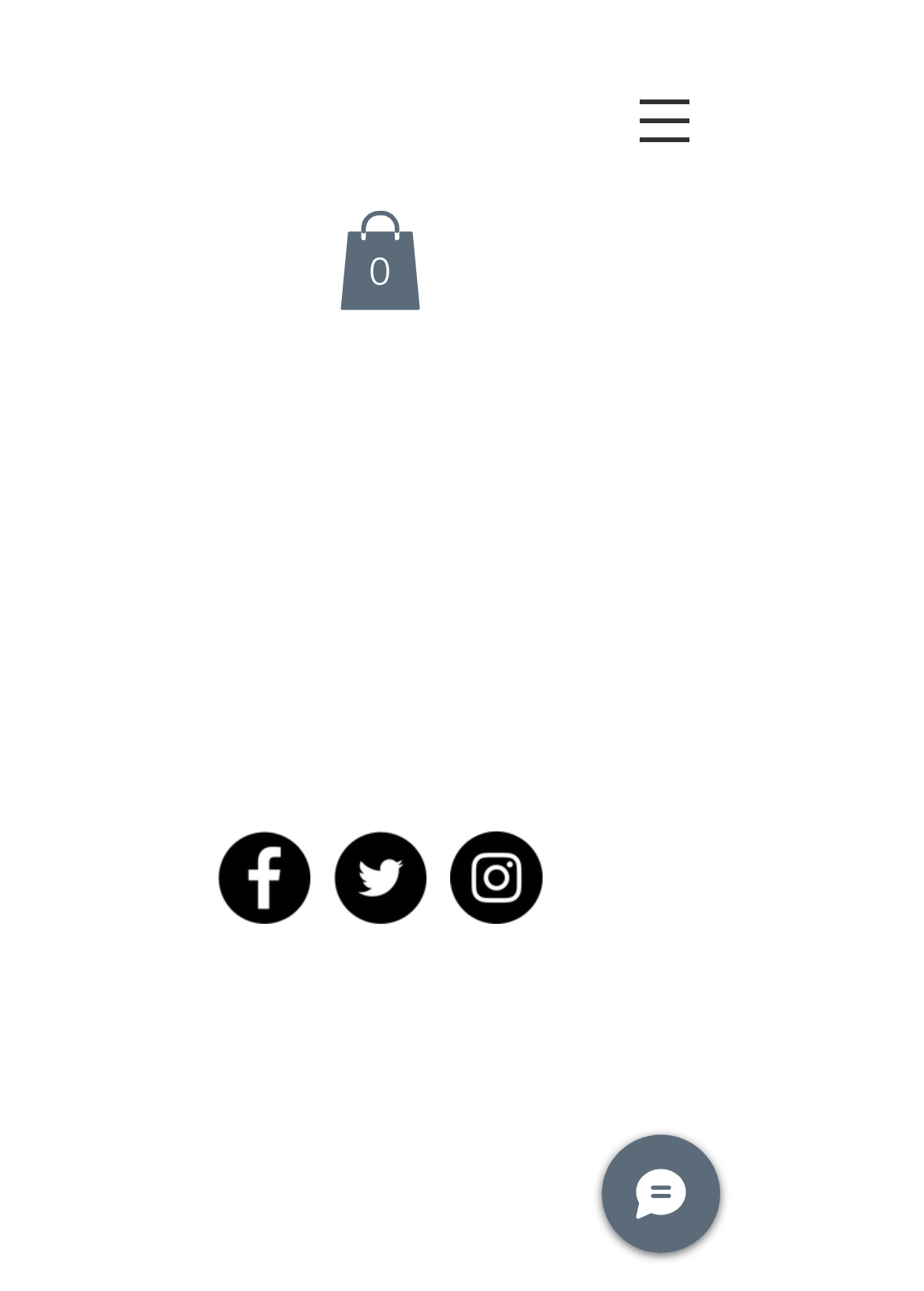How many items are in the cart?
With the help of the image, please provide a detailed response to the question.

I found the link 'Cart with 0 items' which indicates that the cart is empty, hence there are 0 items in the cart.